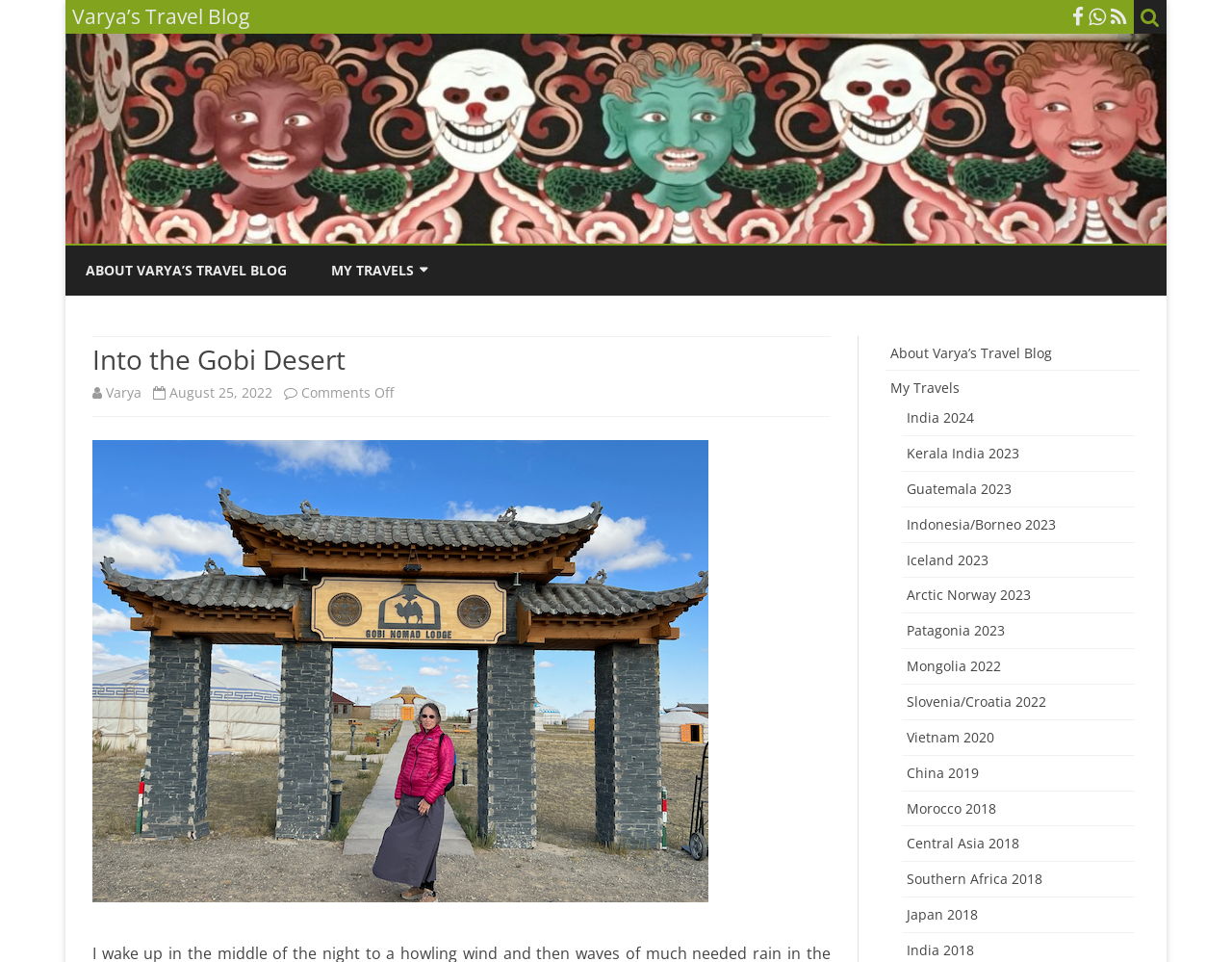Give the bounding box coordinates for the element described as: "lowest rates".

None